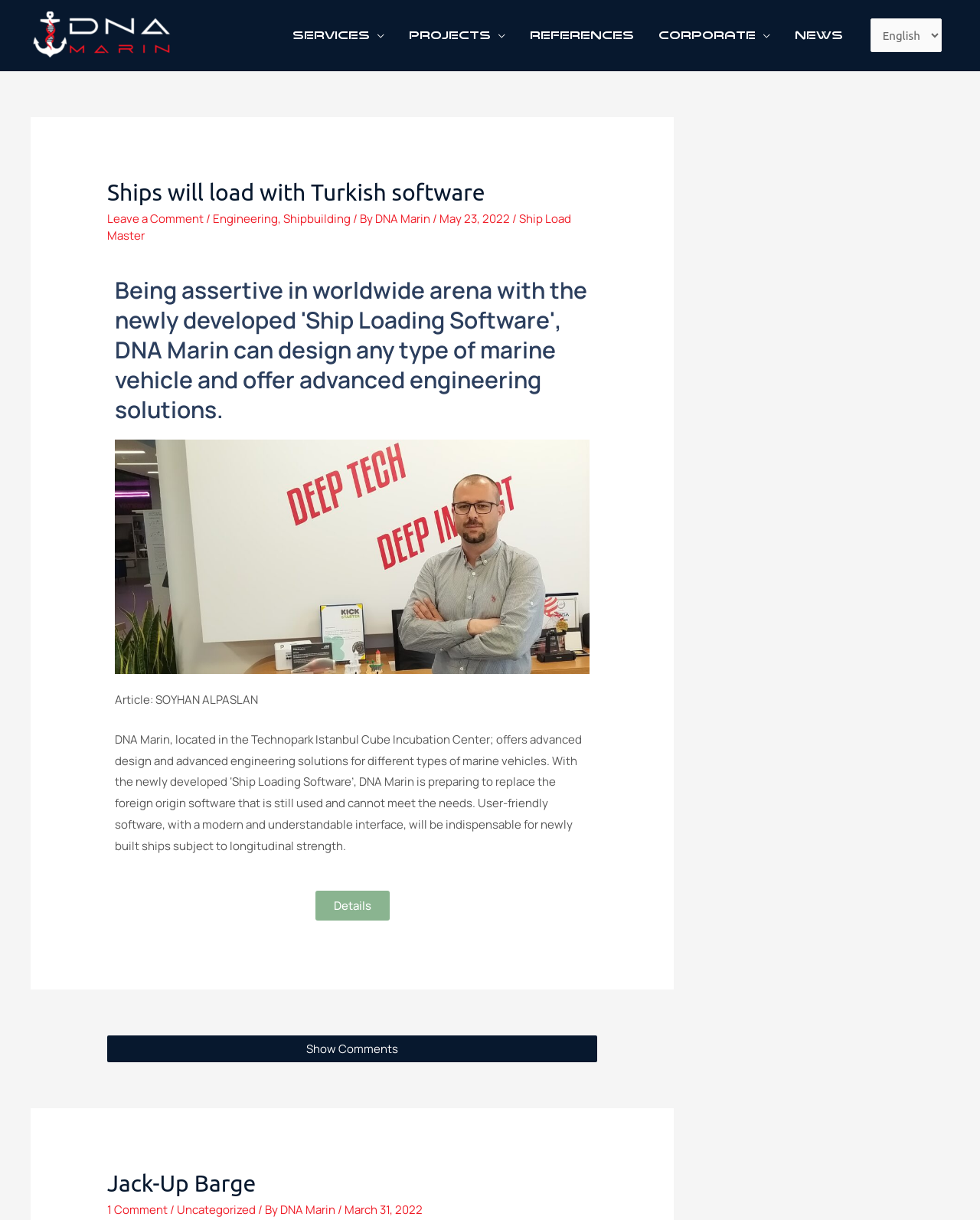Who wrote the article 'Ships will load with Turkish software'?
Refer to the image and provide a one-word or short phrase answer.

SOYHAN ALPASLAN